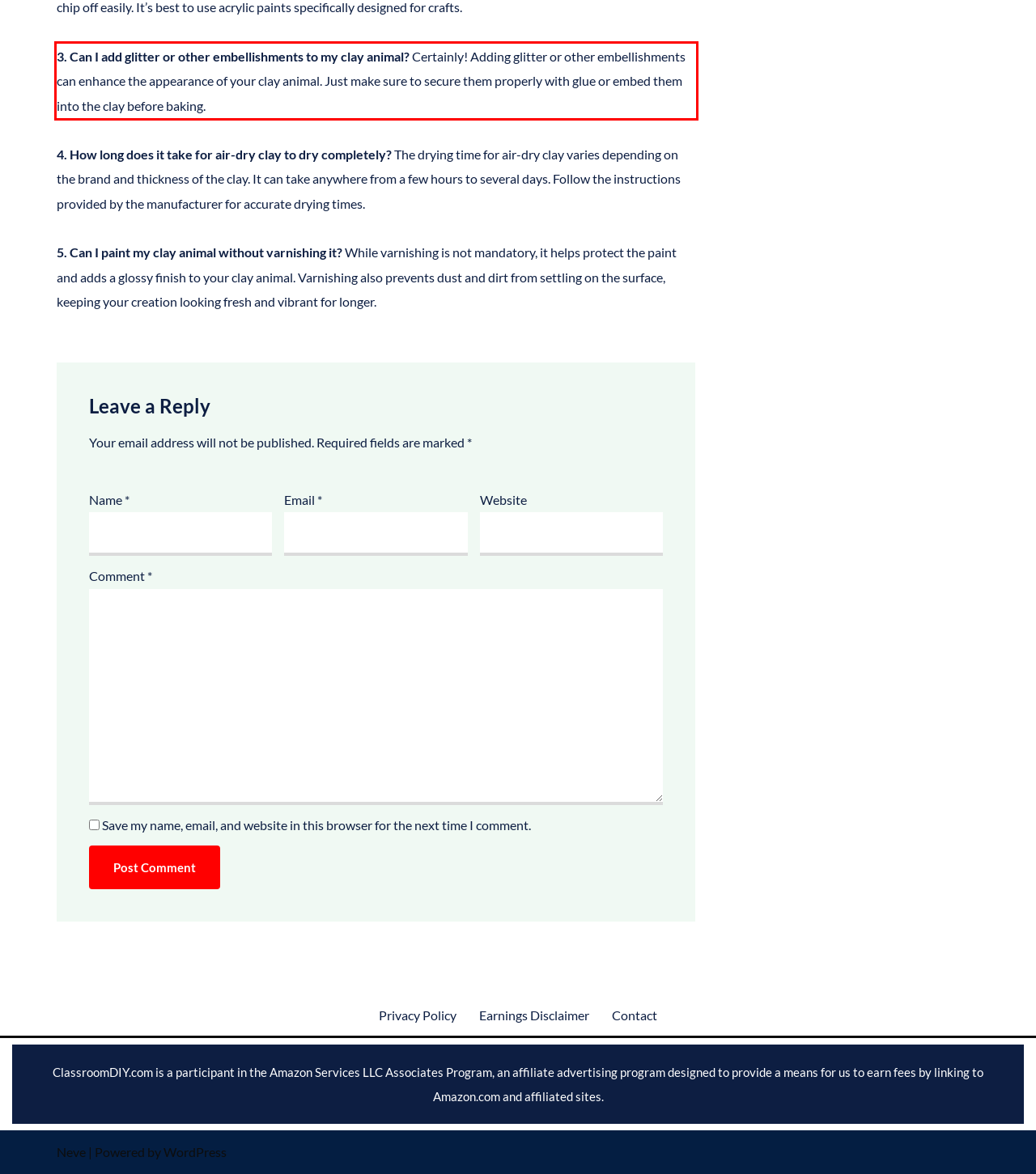Please examine the webpage screenshot and extract the text within the red bounding box using OCR.

3. Can I add glitter or other embellishments to my clay animal? Certainly! Adding glitter or other embellishments can enhance the appearance of your clay animal. Just make sure to secure them properly with glue or embed them into the clay before baking.